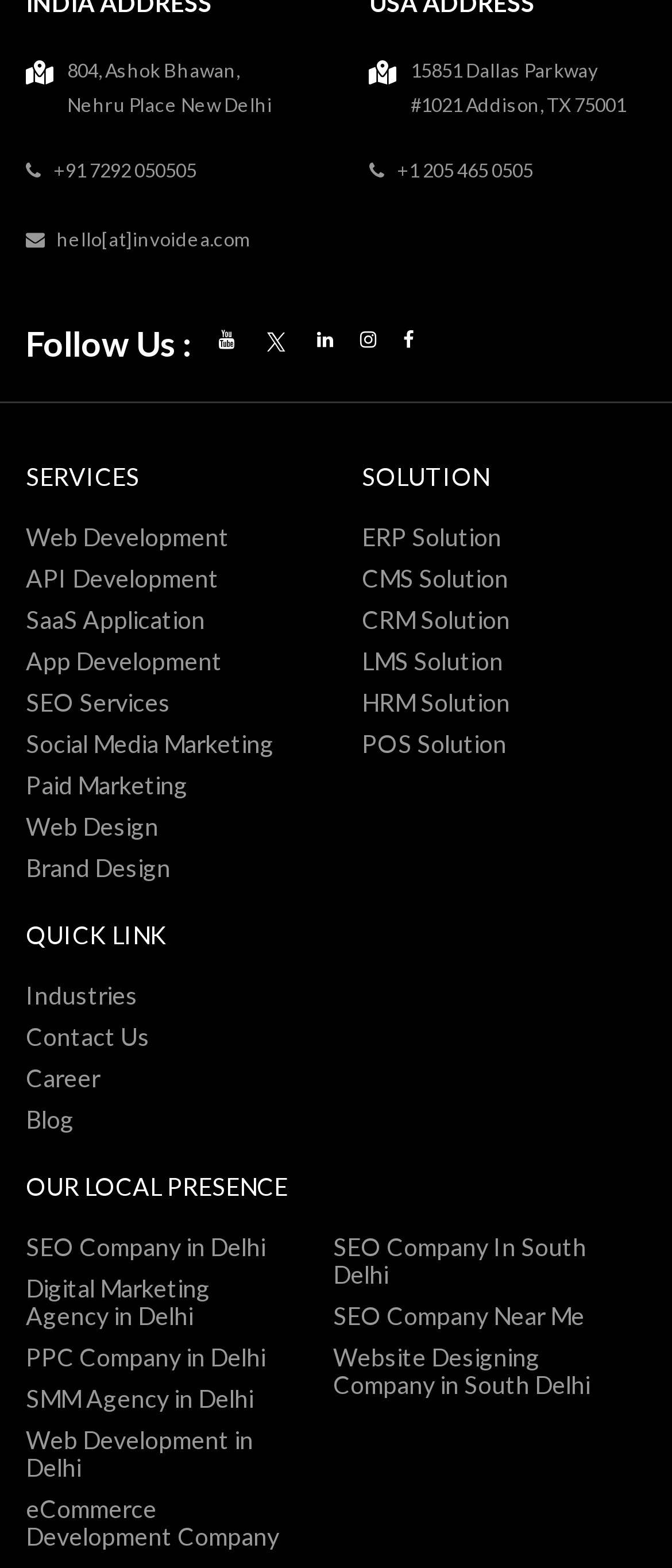What is the company's local presence in Delhi?
Give a single word or phrase as your answer by examining the image.

SEO Company in Delhi, Digital Marketing Agency in Delhi, etc.